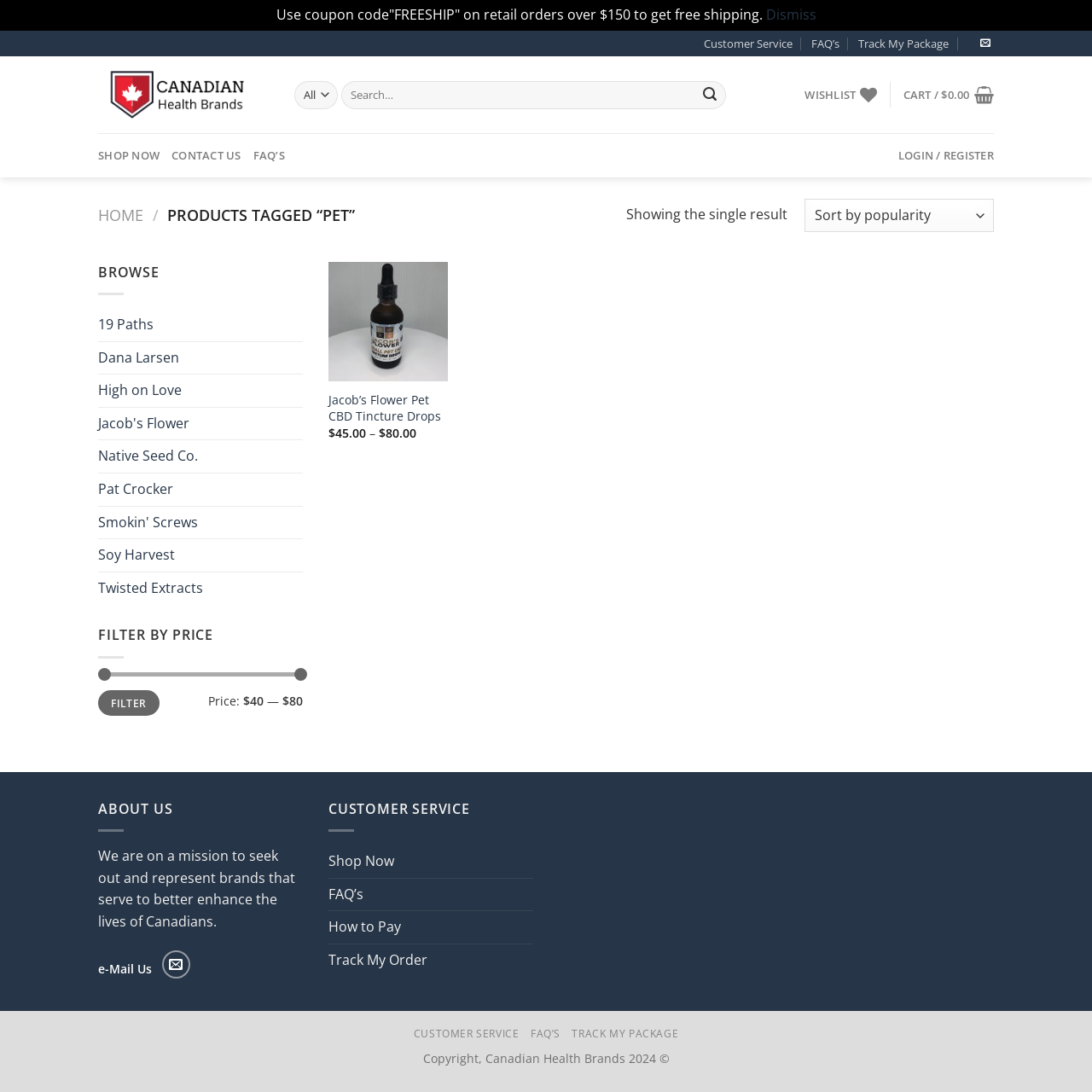Please identify the bounding box coordinates of the clickable area that will allow you to execute the instruction: "Search for products".

[0.27, 0.074, 0.667, 0.1]